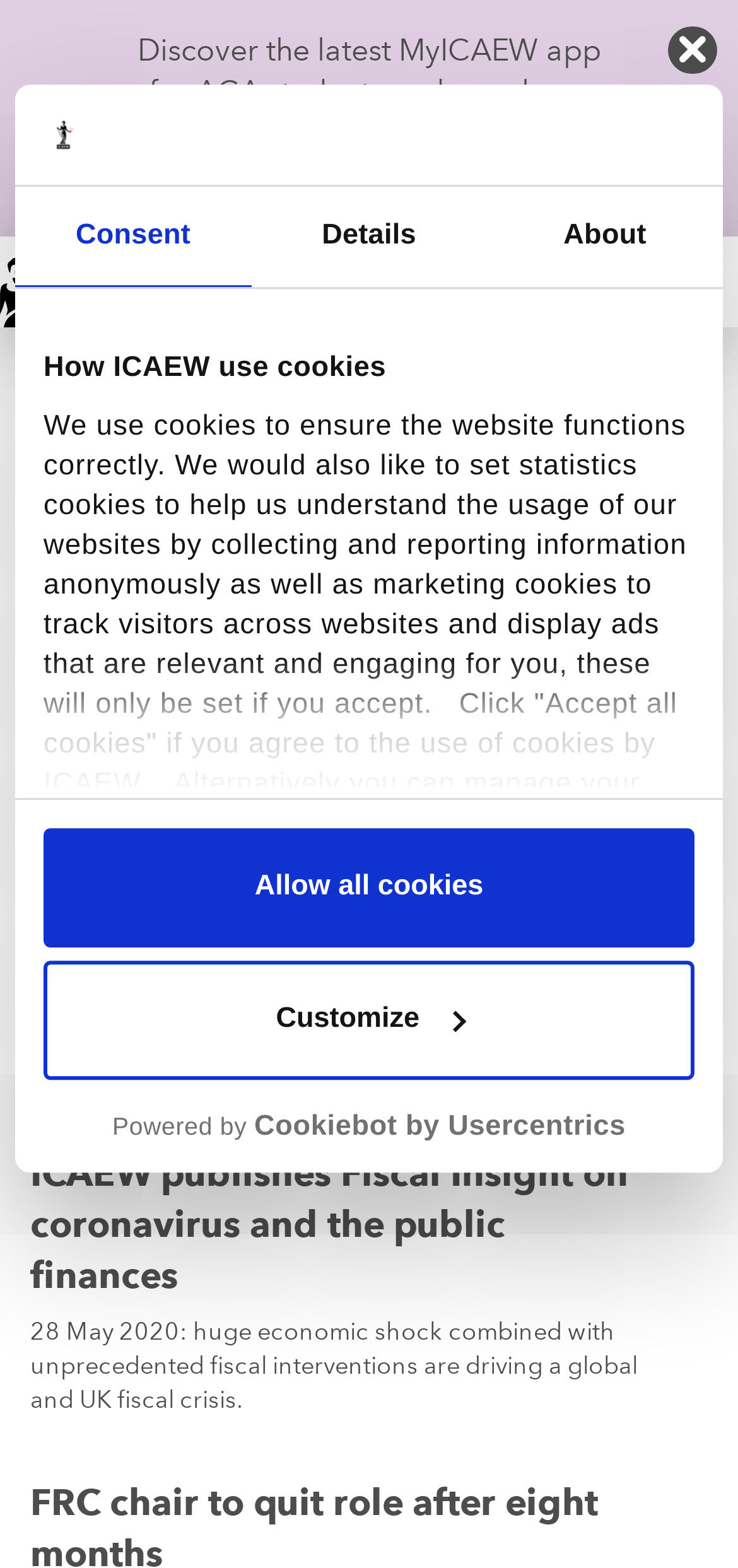Please locate the bounding box coordinates of the region I need to click to follow this instruction: "Find out more about the MyICAEW app".

[0.414, 0.076, 0.804, 0.128]